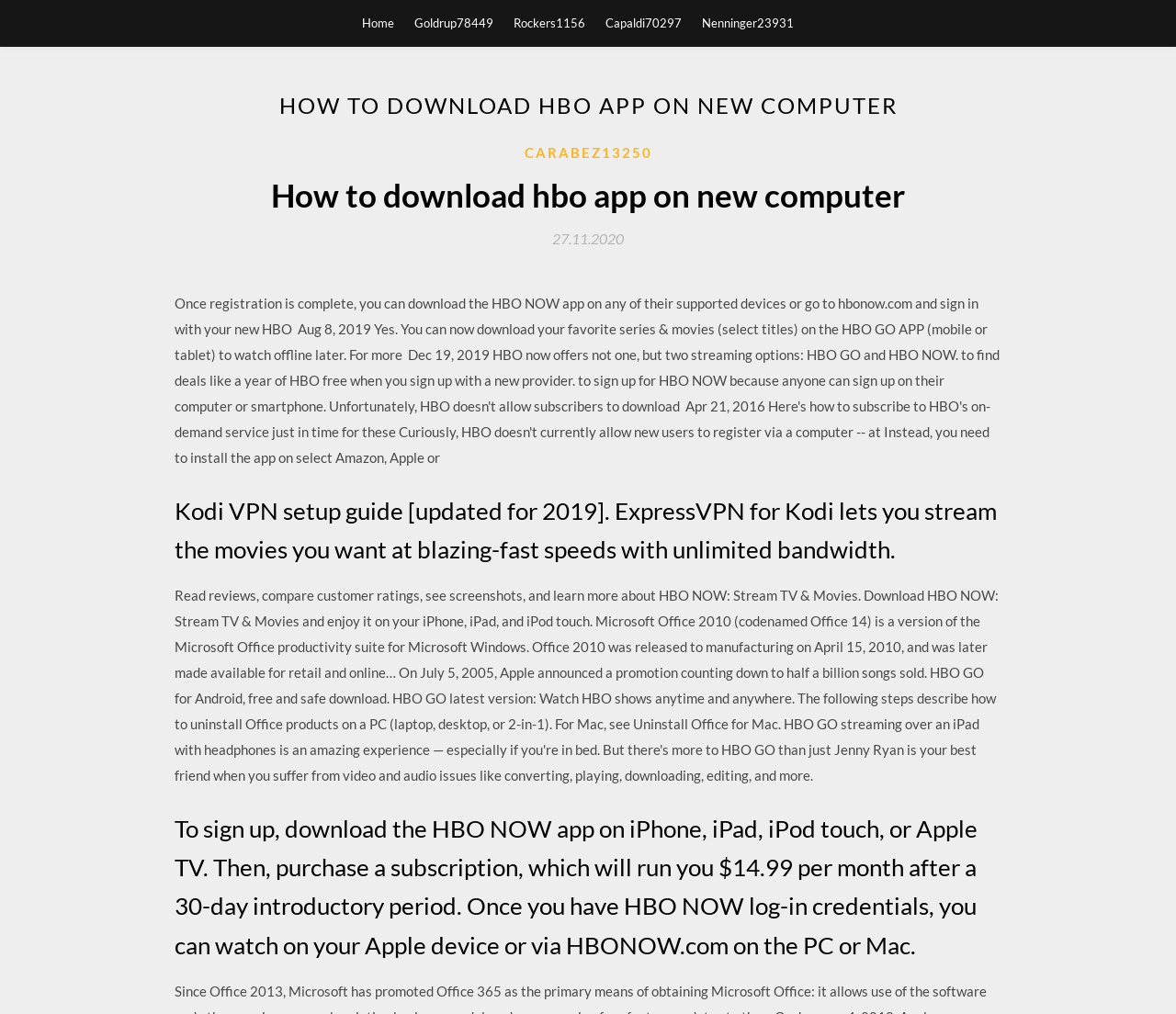What devices can HBO NOW be watched on?
Based on the image, provide your answer in one word or phrase.

Apple devices and PC or Mac